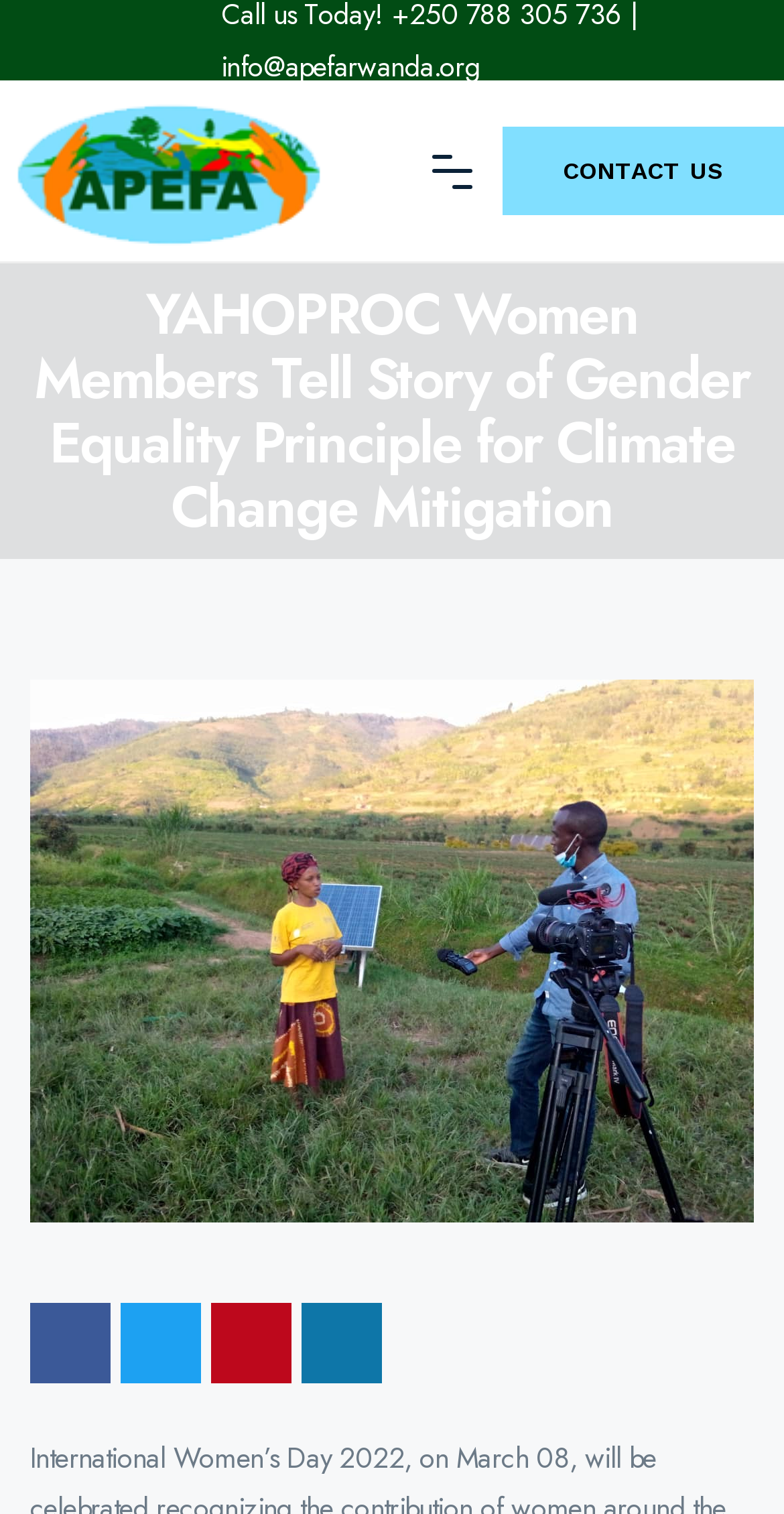What is the text on the top-right link?
Answer the question in as much detail as possible.

I looked at the top-right corner of the webpage and found a link with the text 'CONTACT US'.